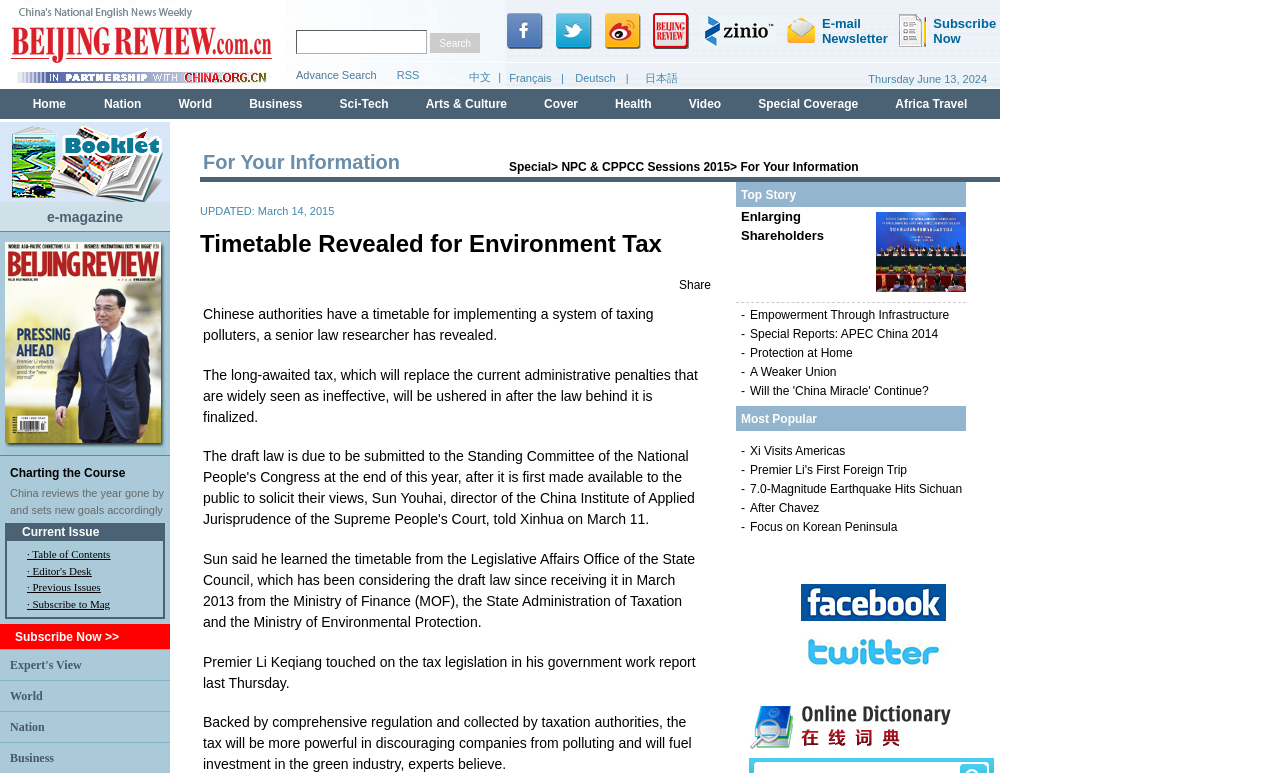What is the title of the special section?
Using the details from the image, give an elaborate explanation to answer the question.

The title of the special section can be found in the middle-right section of the webpage, where it says 'Special> NPC & CPPCC Sessions 2015> For Your Information'.